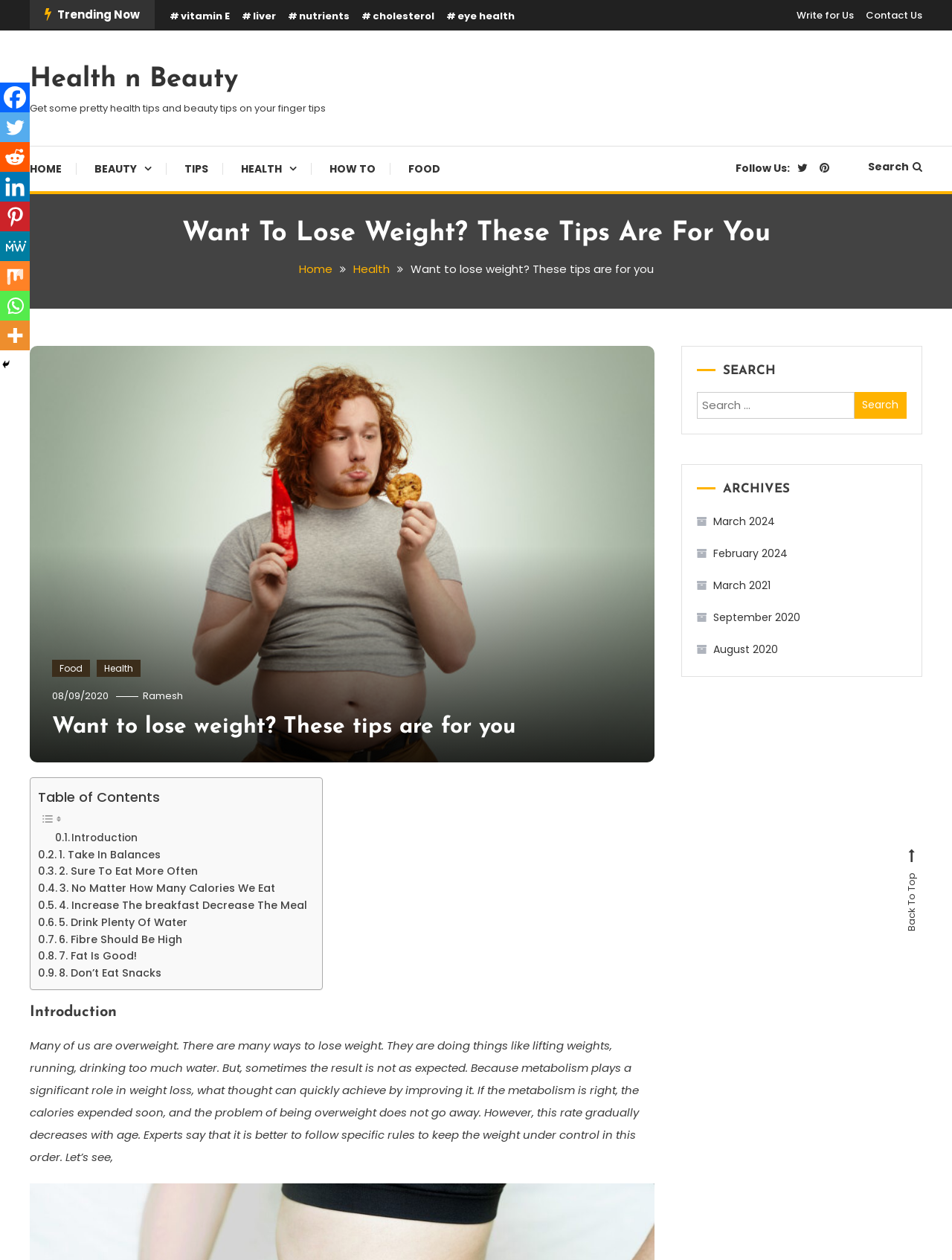Determine the bounding box of the UI element mentioned here: "Food". The coordinates must be in the format [left, top, right, bottom] with values ranging from 0 to 1.

[0.055, 0.523, 0.095, 0.537]